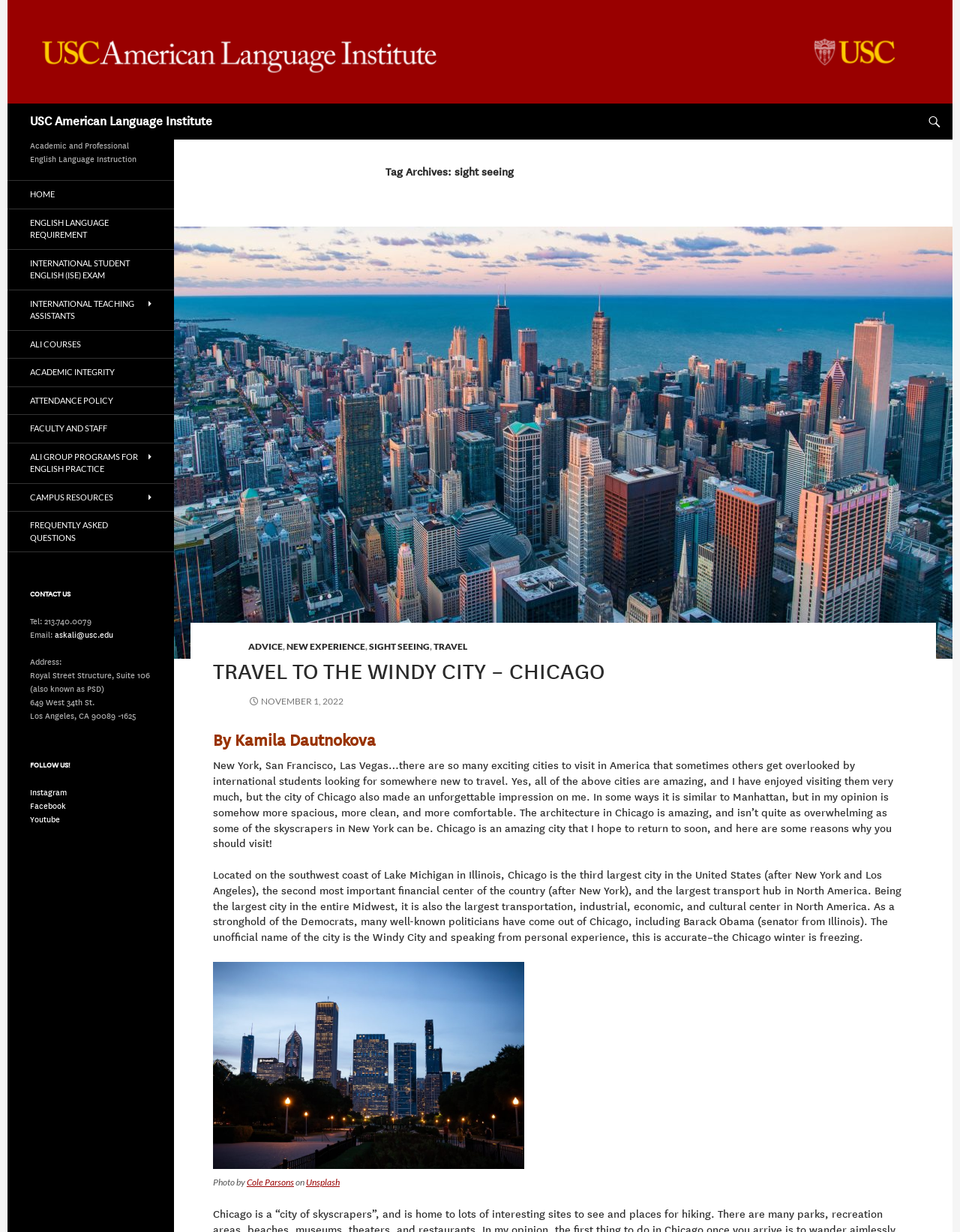What is the contact phone number?
Analyze the image and provide a thorough answer to the question.

The contact phone number can be found in the 'CONTACT US' section of the webpage, which is located at the bottom of the page. The phone number is listed as 'Tel: 213.740.0079'.